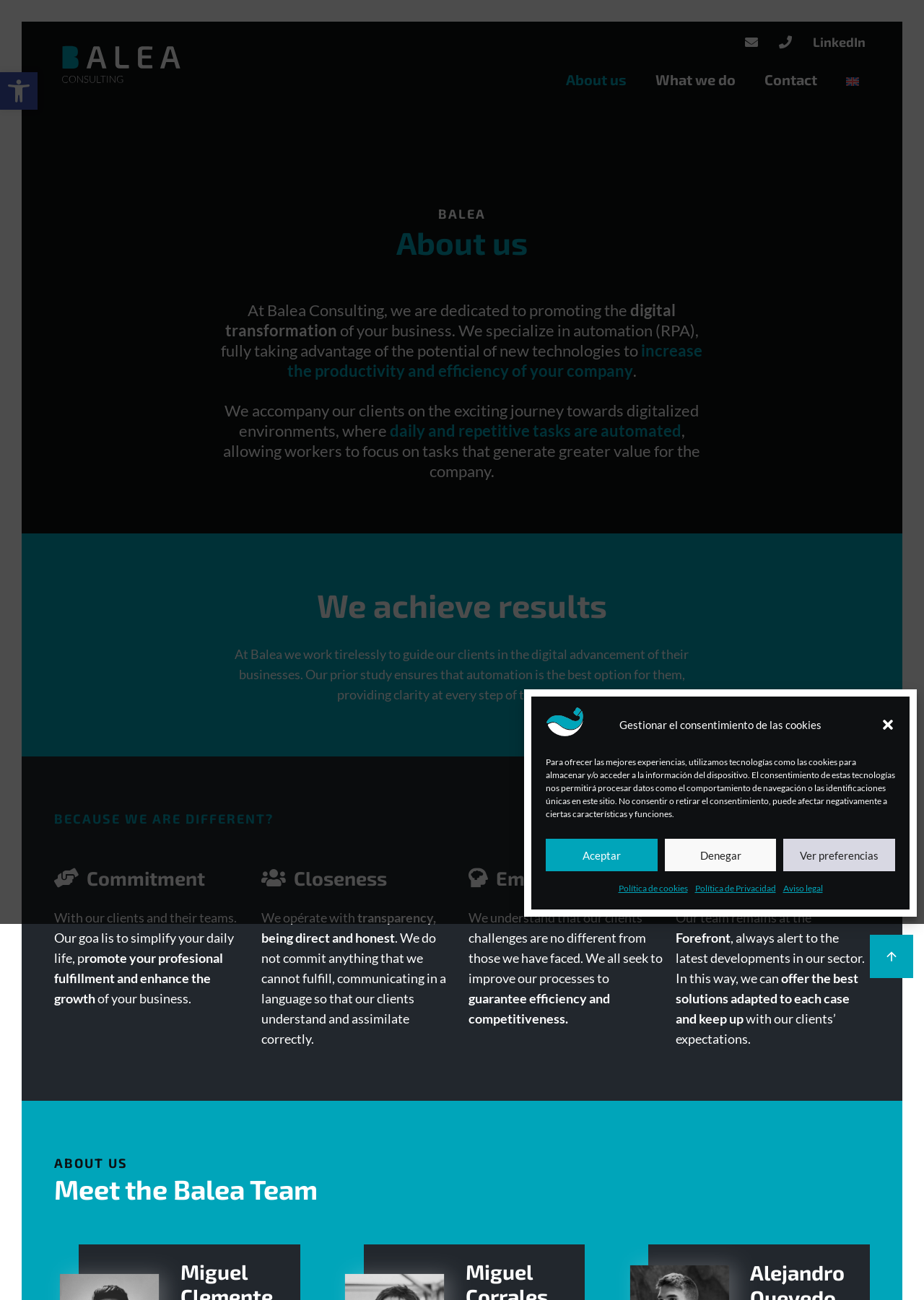Given the element description "Open toolbar Accessibility Tools" in the screenshot, predict the bounding box coordinates of that UI element.

[0.0, 0.056, 0.041, 0.084]